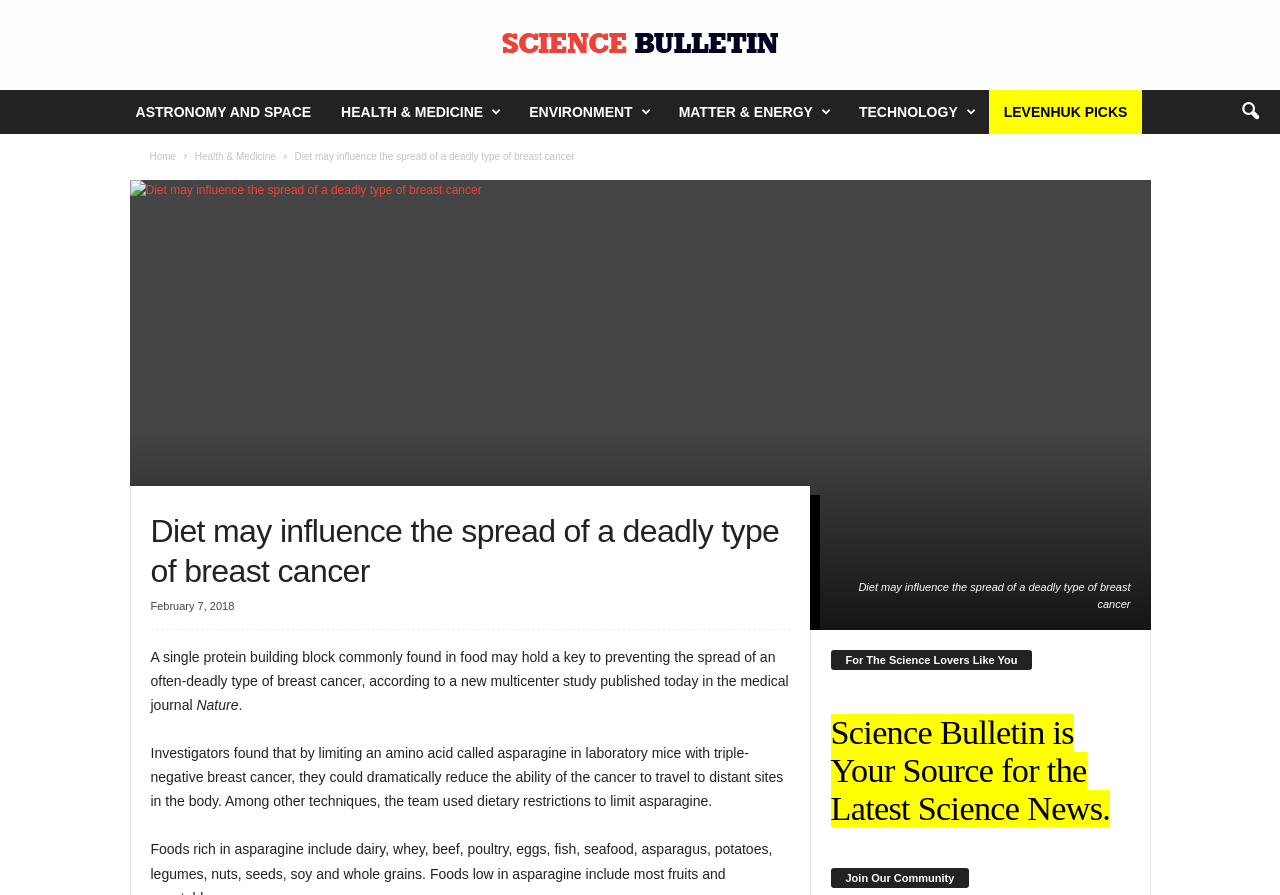What is the purpose of the website according to the text?
Please provide a single word or phrase as your answer based on the image.

Source for latest science news